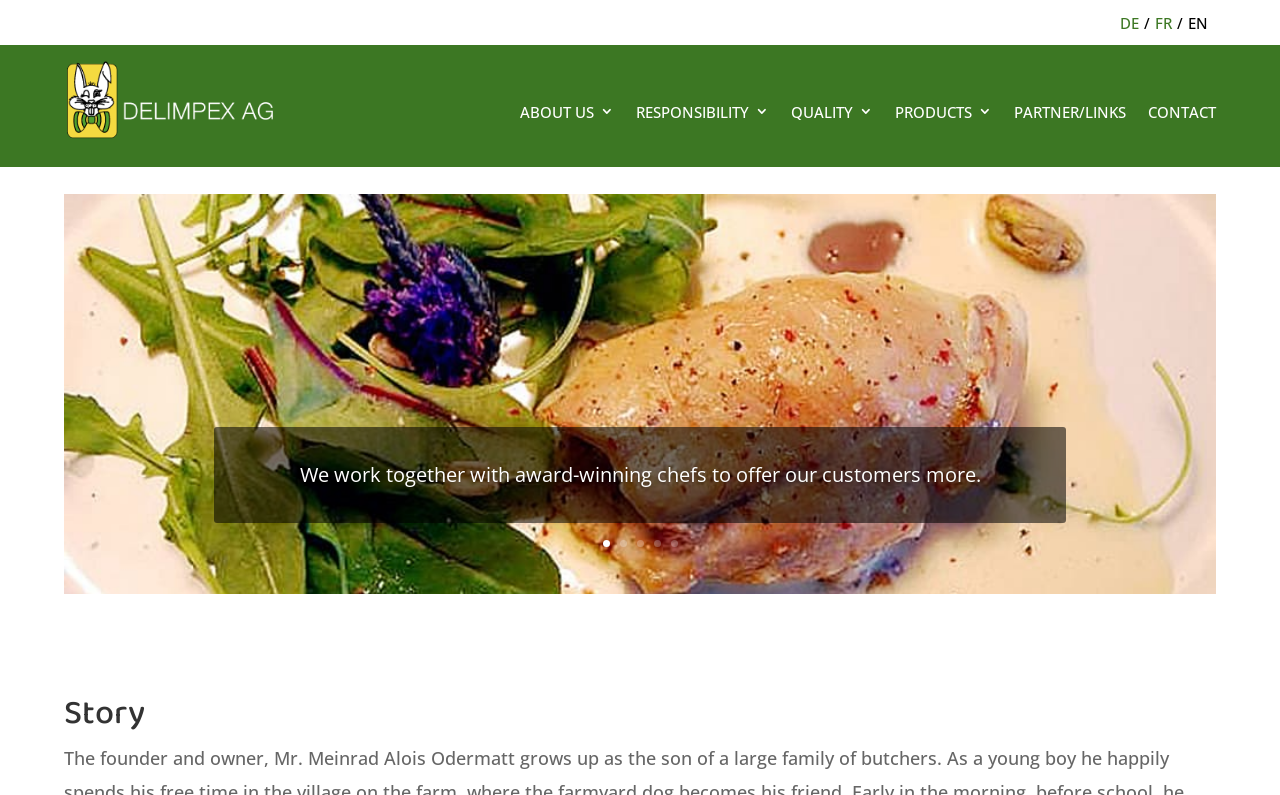Find the bounding box coordinates for the UI element that matches this description: "Parashat Emor".

None